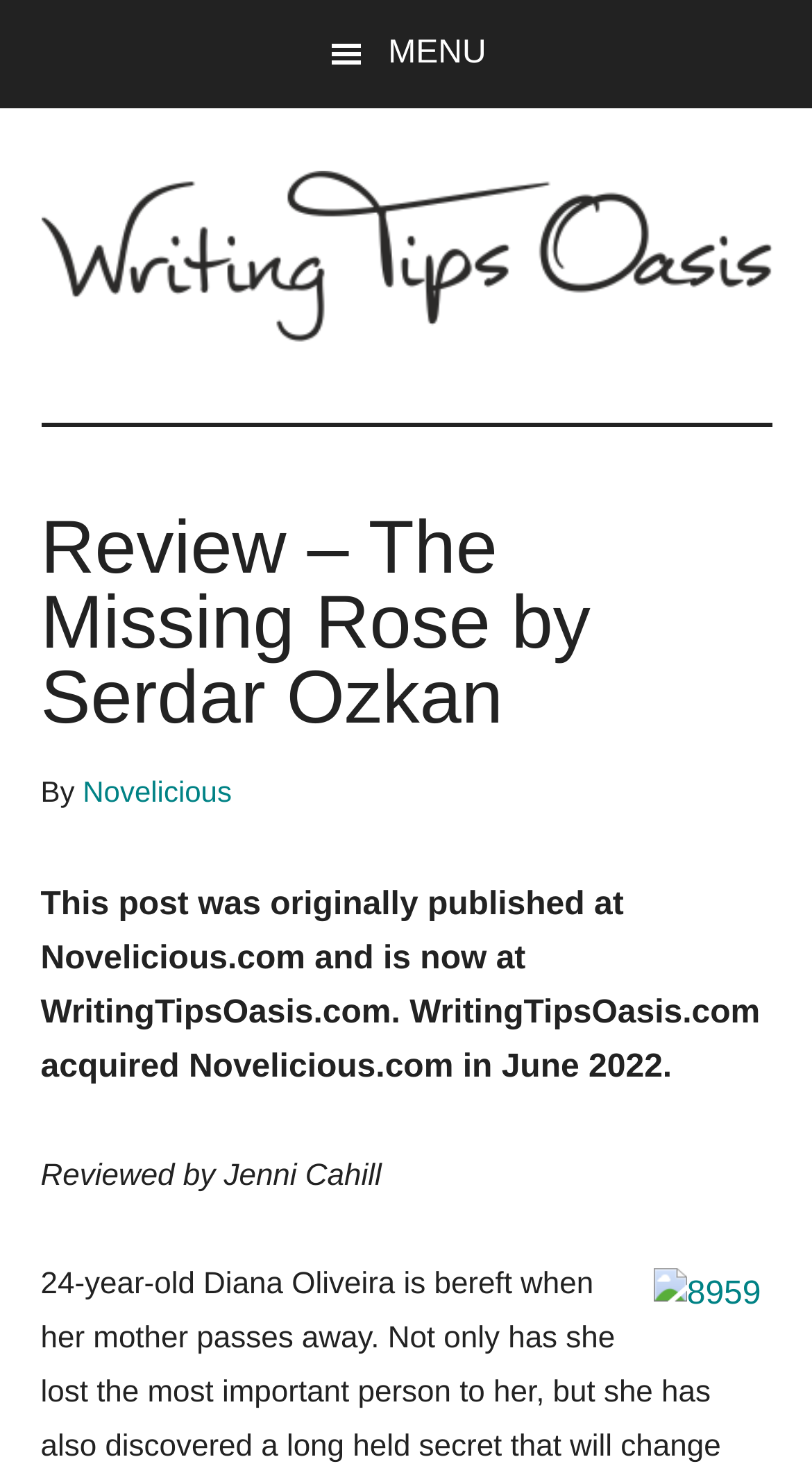Offer a comprehensive description of the webpage’s content and structure.

The webpage is a book review page titled "Review - The Missing Rose by Serdar Ozkan" on the Writing Tips Oasis website. At the top left corner, there is a menu button with a hamburger icon. Below the menu button, the website's logo, "Writing Tips Oasis", is displayed as a link, accompanied by an image. 

The main content area is divided into two sections. The top section contains the review title, "Review – The Missing Rose by Serdar Ozkan", in a large font, followed by the text "By" and a link to "Novelicious". 

The lower section of the main content area contains a paragraph of text explaining that the post was originally published on Novelicious.com and is now on WritingTipsOasis.com, with a note about the acquisition of Novelicious.com in June 2022. Below this text, there is a line stating "Reviewed by Jenni Cahill". 

At the bottom right corner of the main content area, there is a link to "8959" accompanied by an image. There are two skip links at the top of the page, one for skipping to the main content and the other for skipping to the primary sidebar.